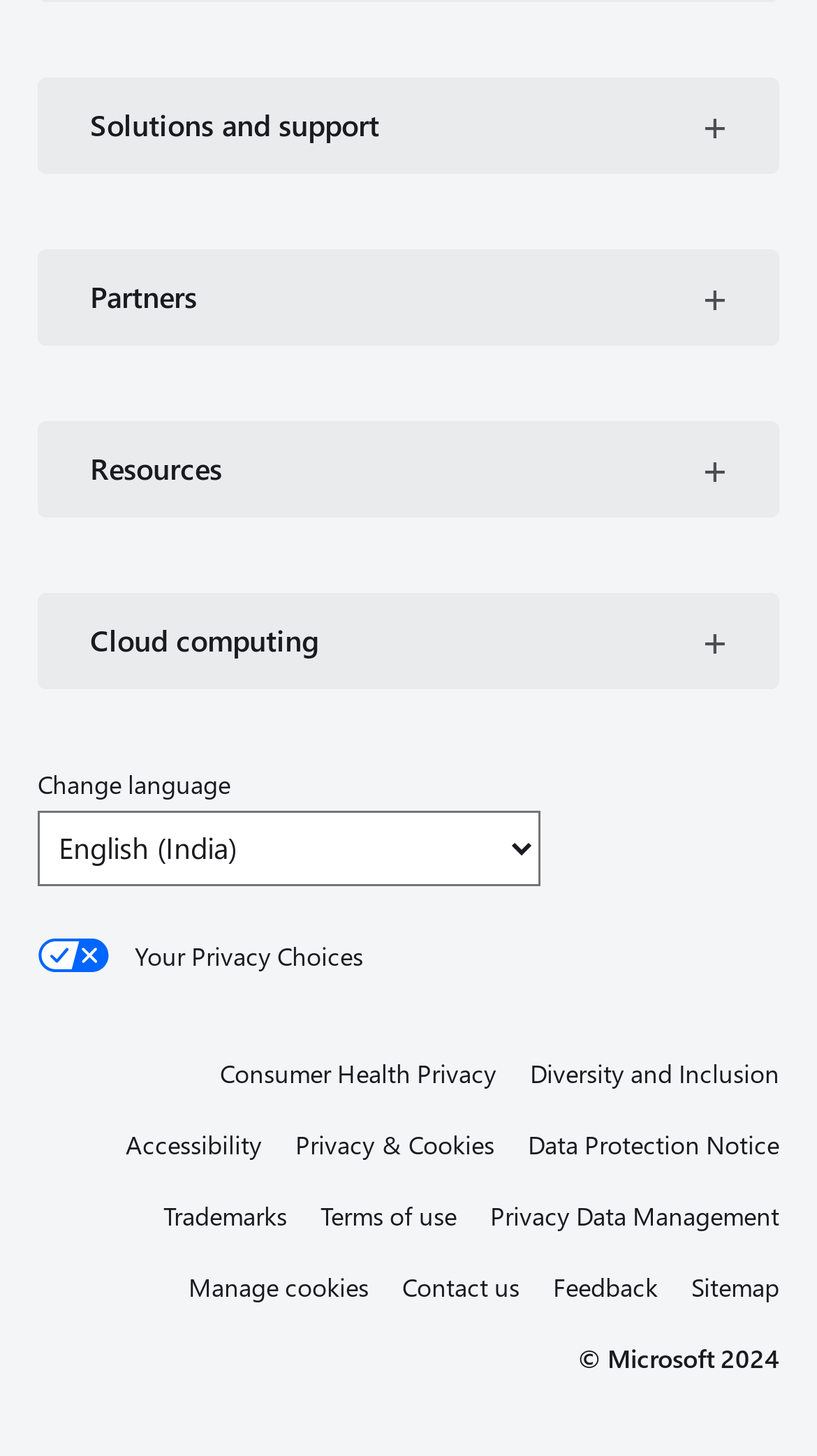Identify the bounding box coordinates for the UI element described by the following text: "Sitemap". Provide the coordinates as four float numbers between 0 and 1, in the format [left, top, right, bottom].

[0.846, 0.868, 0.954, 0.899]